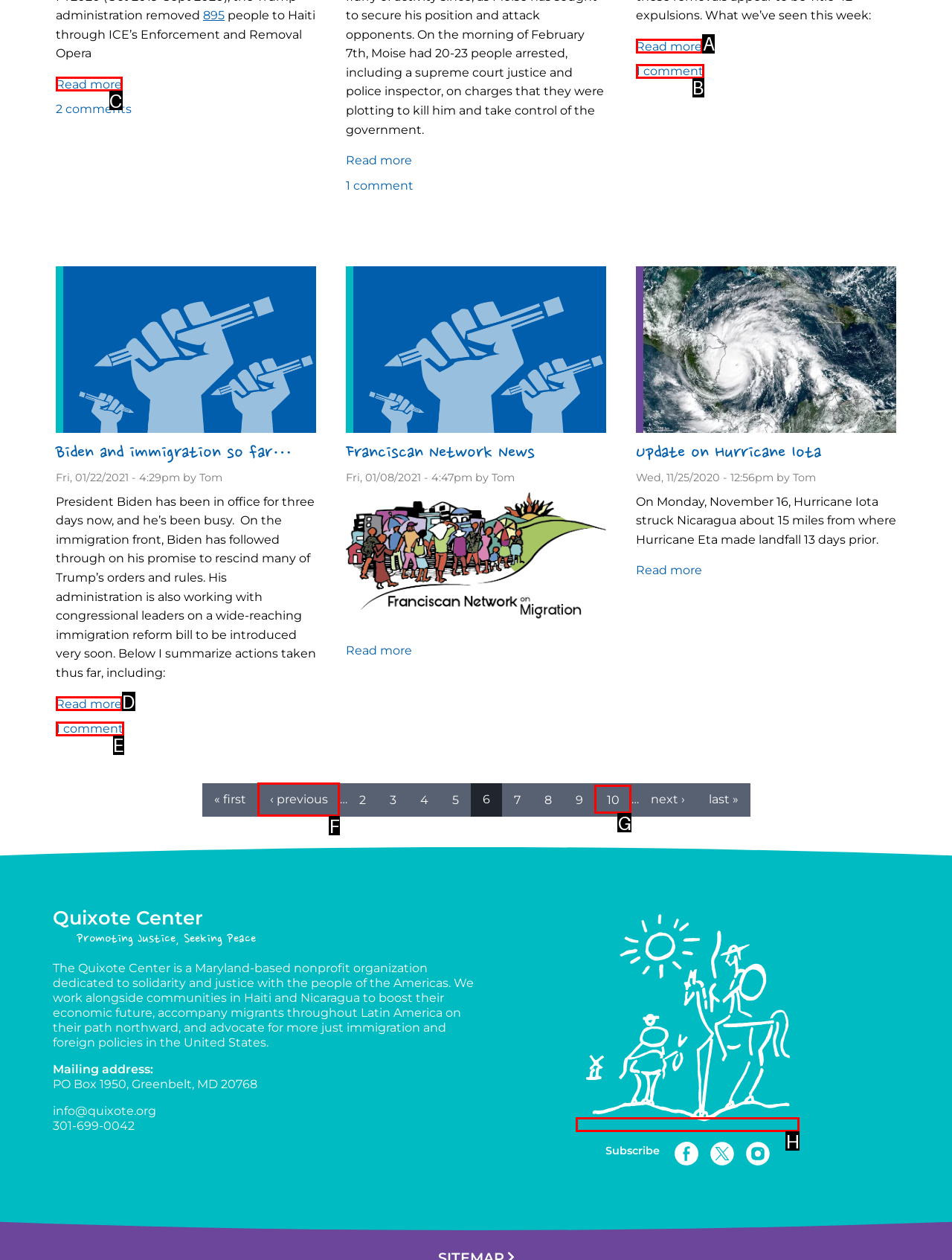Select the appropriate bounding box to fulfill the task: Read more about Title 42 must be revoked, Expulsions to Haiti ended Respond with the corresponding letter from the choices provided.

A